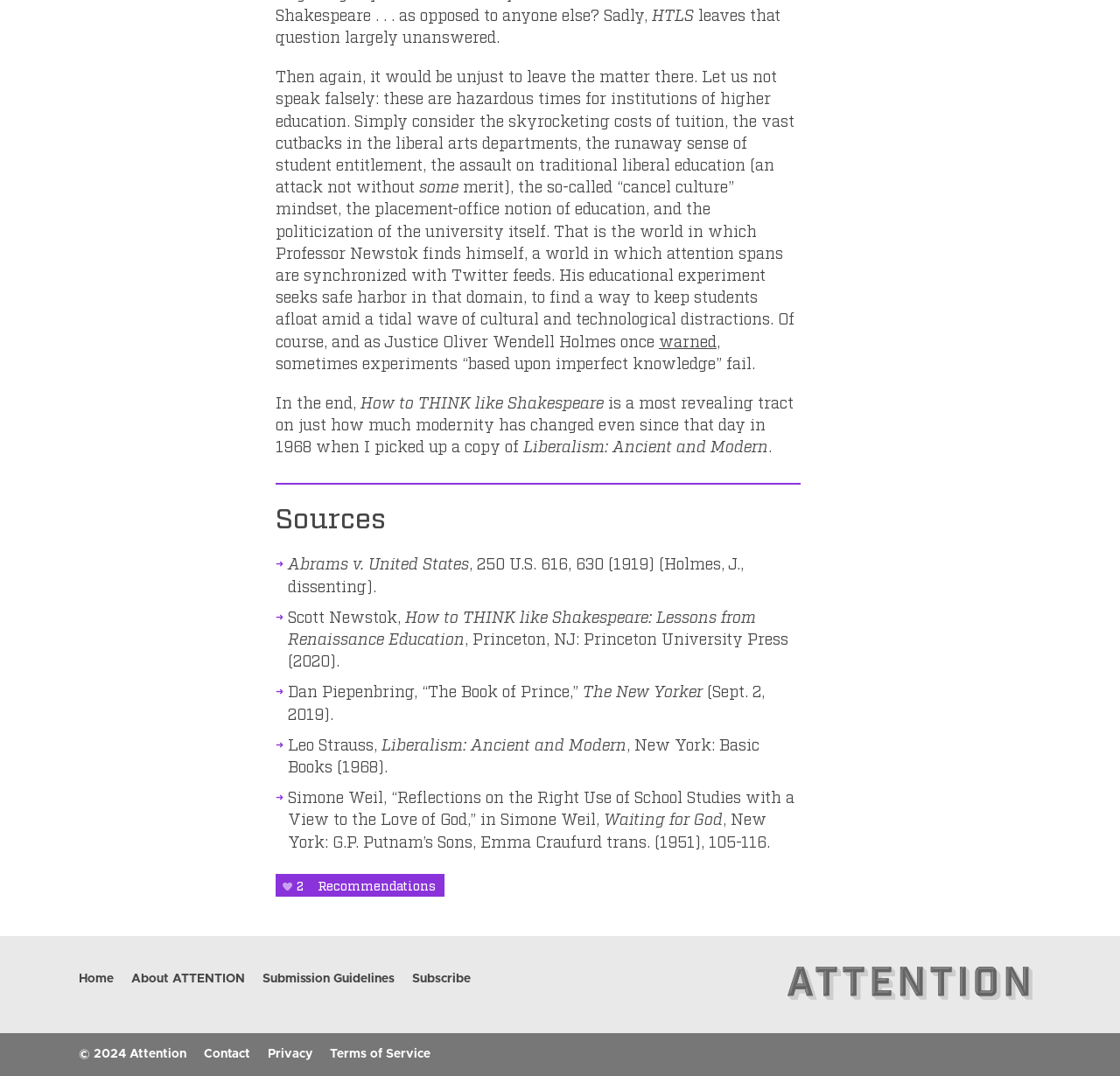Analyze the image and answer the question with as much detail as possible: 
How many recommendations are mentioned at the bottom of the page?

At the bottom of the page, there is a link that says '2 Recommendations', indicating that there are two recommendations mentioned.